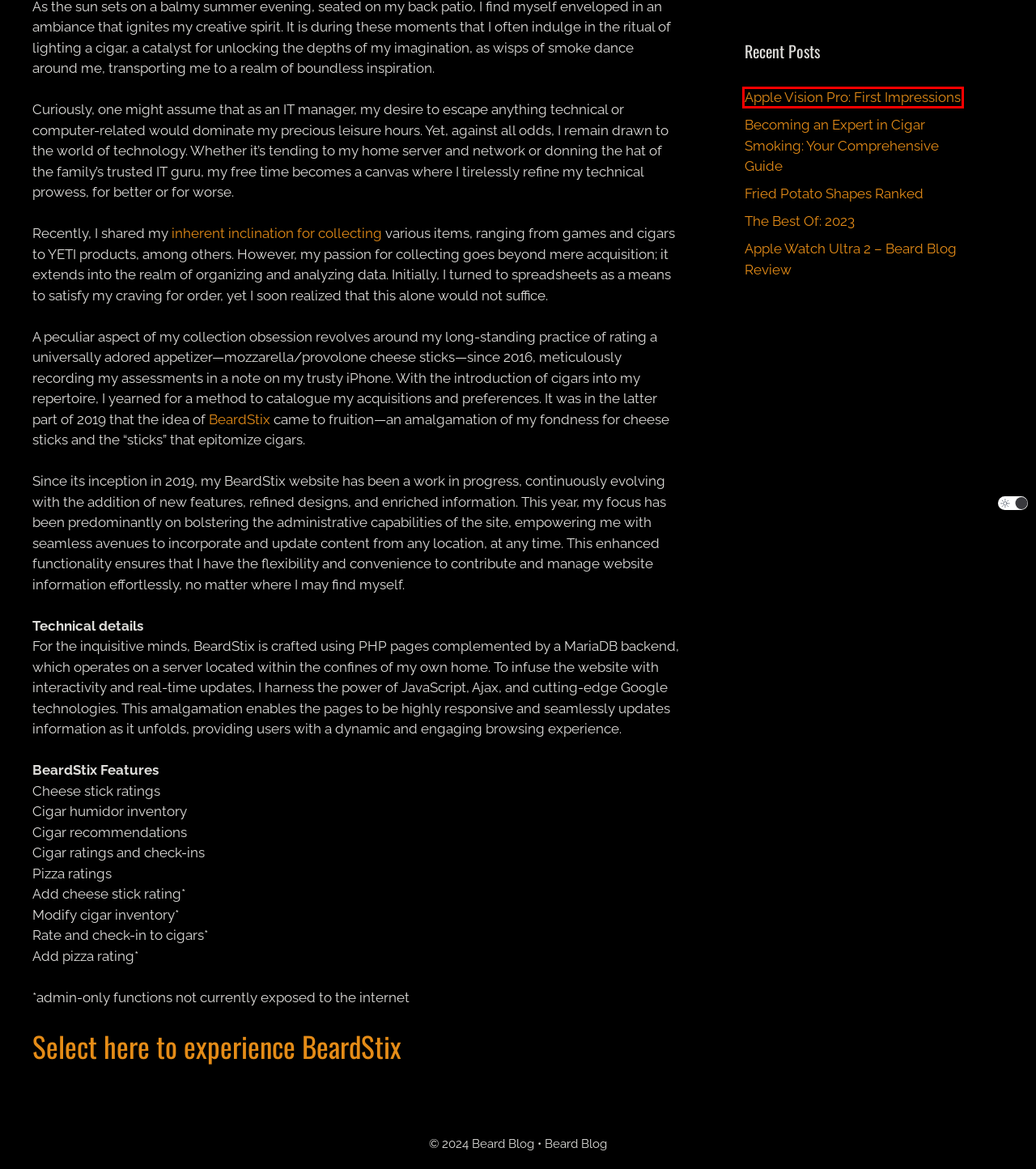Given a screenshot of a webpage with a red bounding box highlighting a UI element, choose the description that best corresponds to the new webpage after clicking the element within the red bounding box. Here are your options:
A. The Beard Blog Best of 2023
B. Becoming an Expert in Cigar Smoking: Your Comprehensive Guide
C. Fried Potato Shapes Ranked - Beard Blog
D. BeardStix
E. From Beer to Cheese Sticks: Exploring the Weird and Wonderful World of Collecting
F. My Hobby Project – BeardStix - Beard Blog
G. Beard Blog - A Ben Beard Introspection
H. Apple Vision Pro: First Impressions - Beard Blog

H